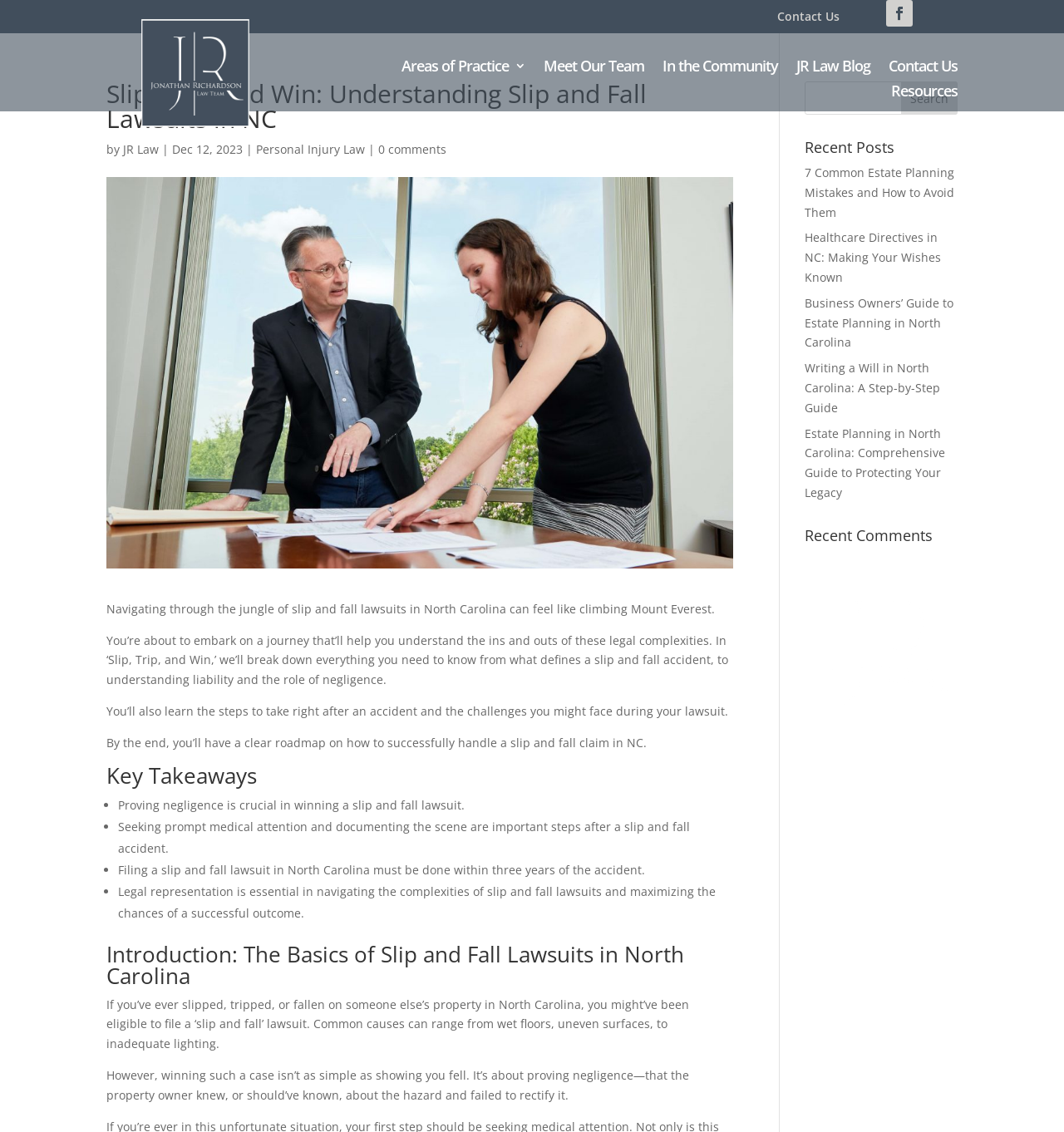Locate the bounding box coordinates of the region to be clicked to comply with the following instruction: "View Recent Posts". The coordinates must be four float numbers between 0 and 1, in the form [left, top, right, bottom].

[0.756, 0.123, 0.9, 0.144]